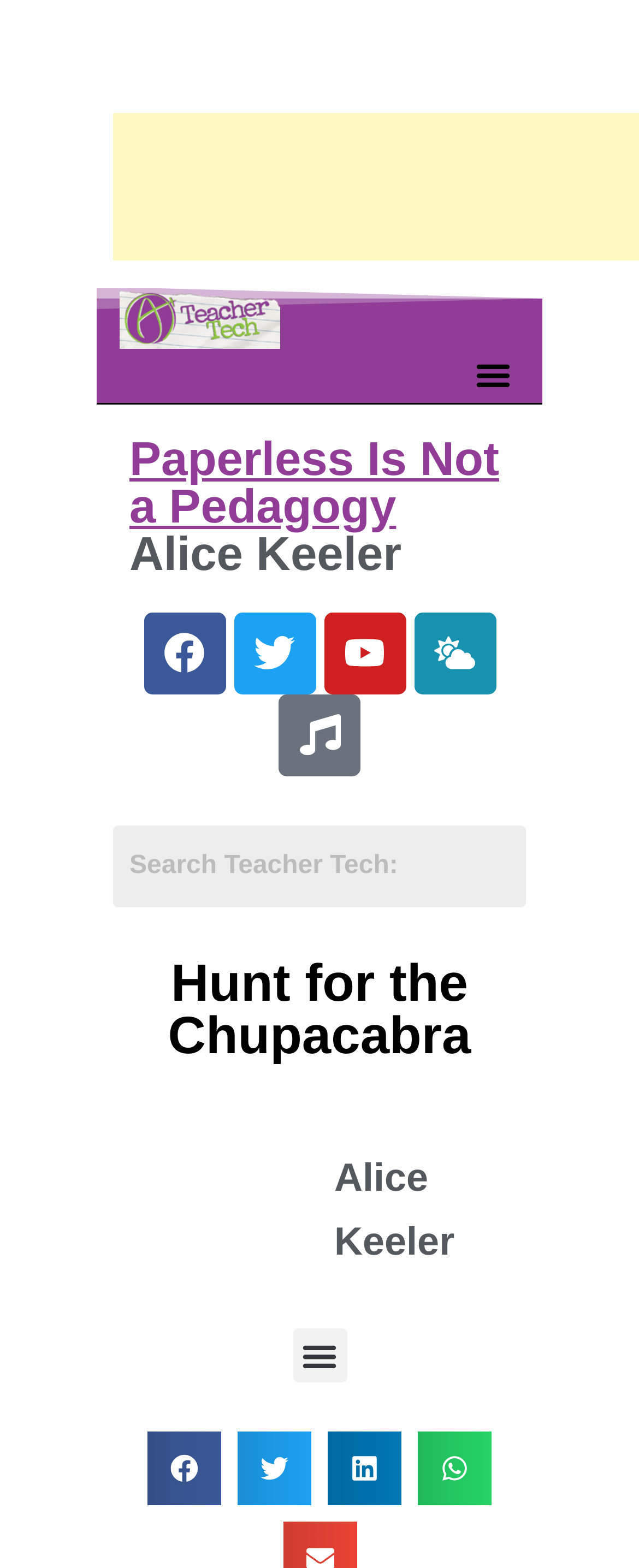Please answer the following query using a single word or phrase: 
How many social media links are there?

5